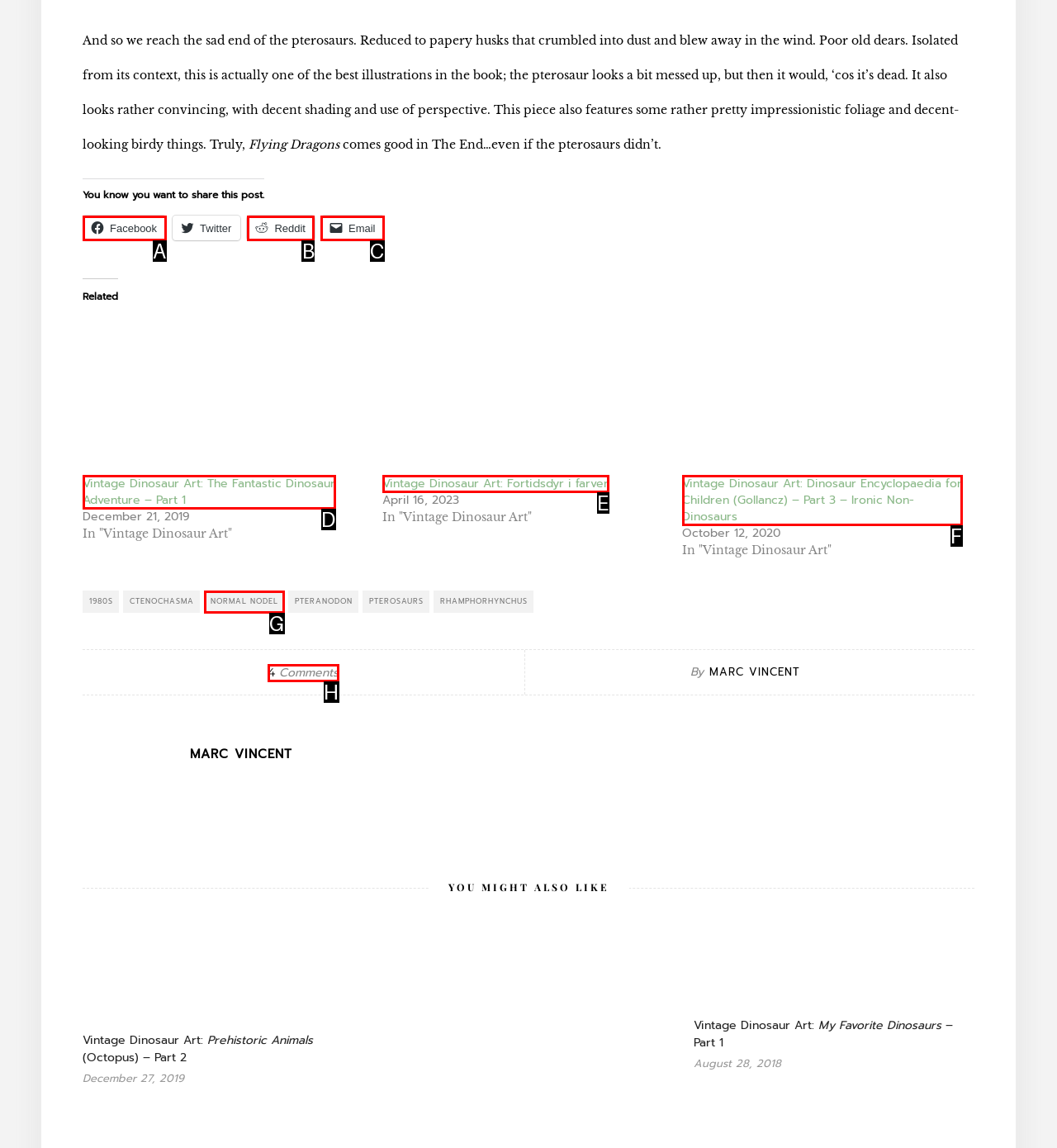Match the description: Normal Nodel to one of the options shown. Reply with the letter of the best match.

G